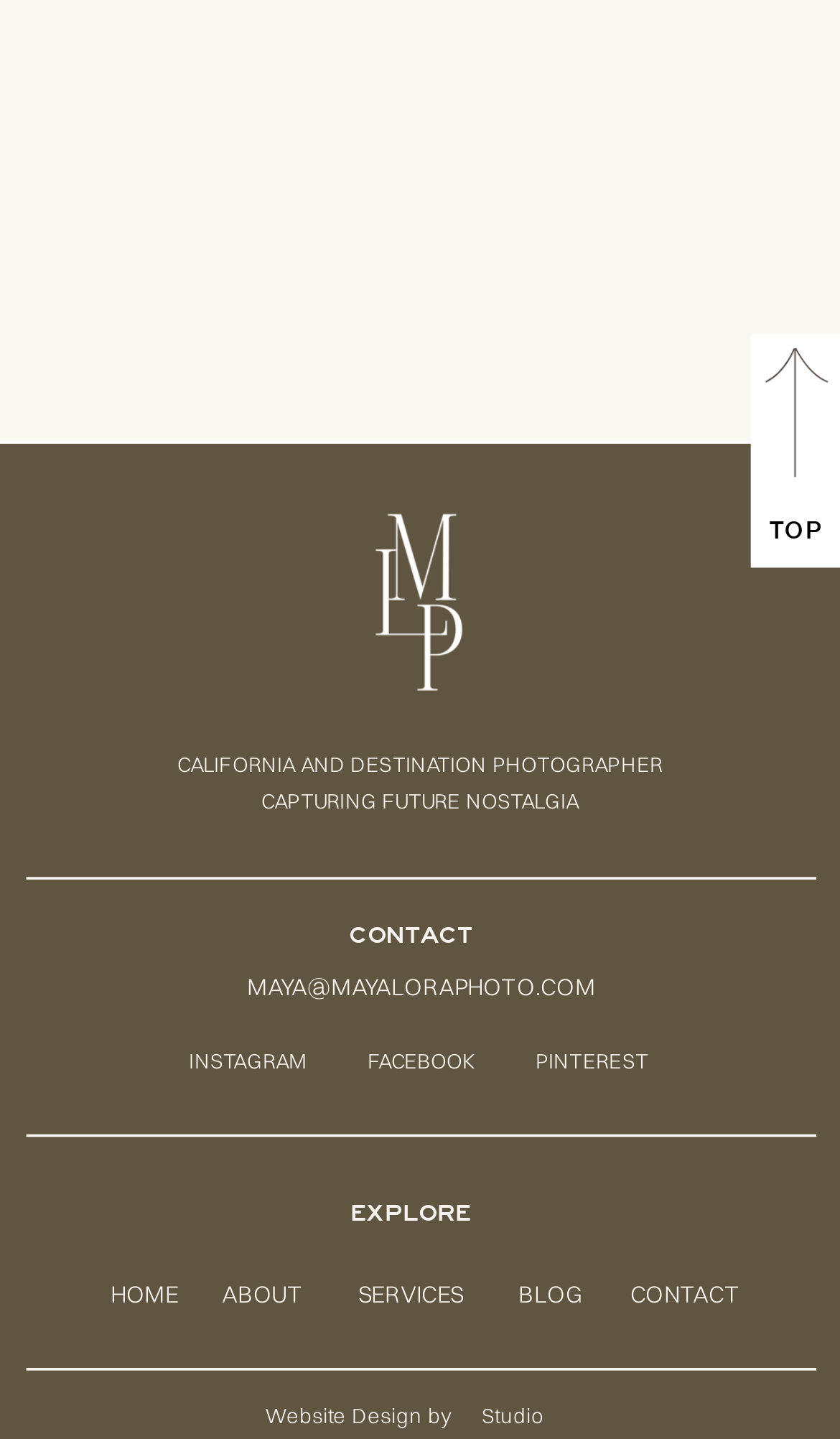Can you find the bounding box coordinates for the UI element given this description: "parent_node: TOP"? Provide the coordinates as four float numbers between 0 and 1: [left, top, right, bottom].

[0.911, 0.242, 0.986, 0.331]